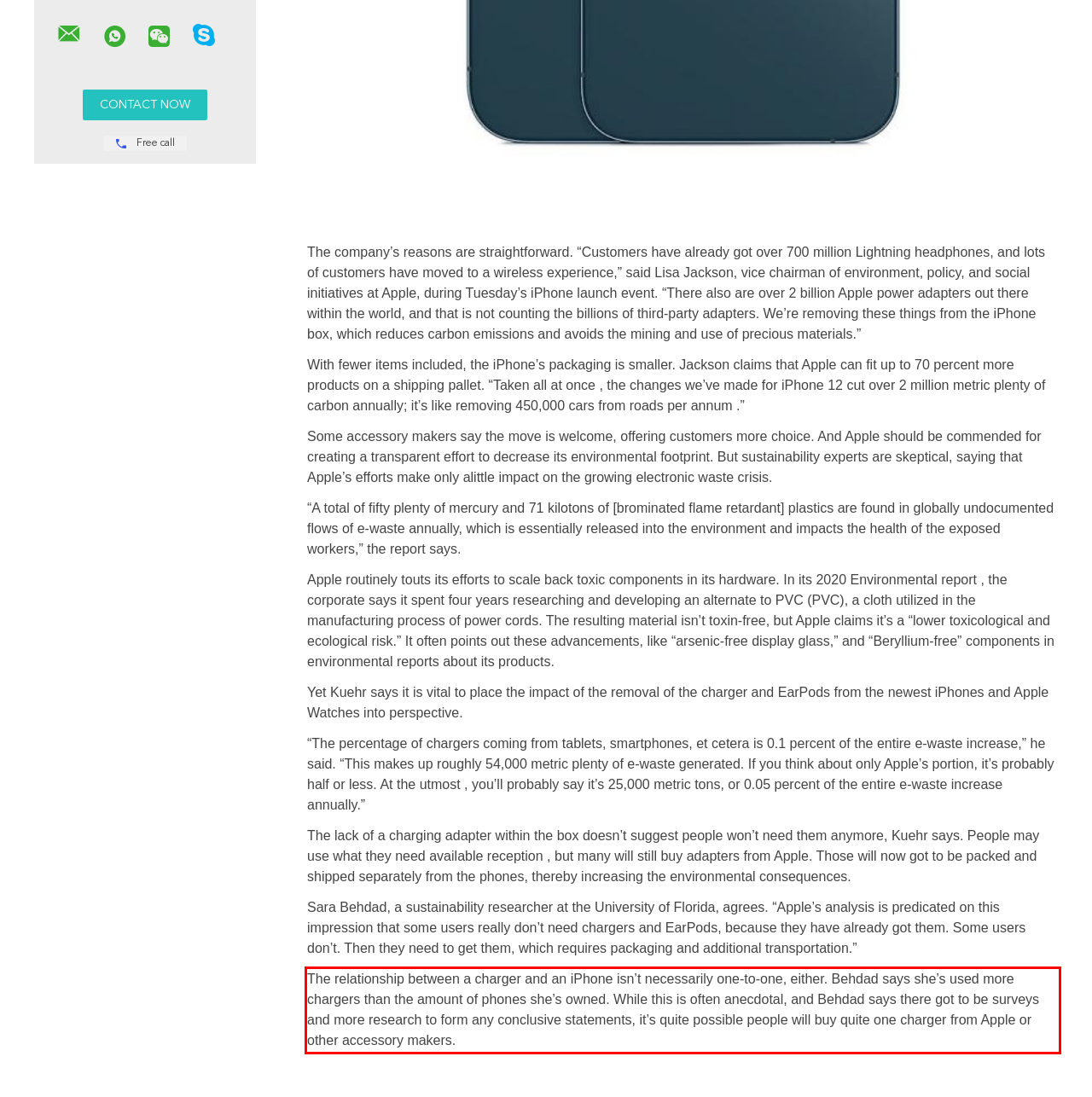There is a screenshot of a webpage with a red bounding box around a UI element. Please use OCR to extract the text within the red bounding box.

The relationship between a charger and an iPhone isn’t necessarily one-to-one, either. Behdad says she’s used more chargers than the amount of phones she’s owned. While this is often anecdotal, and Behdad says there got to be surveys and more research to form any conclusive statements, it’s quite possible people will buy quite one charger from Apple or other accessory makers.